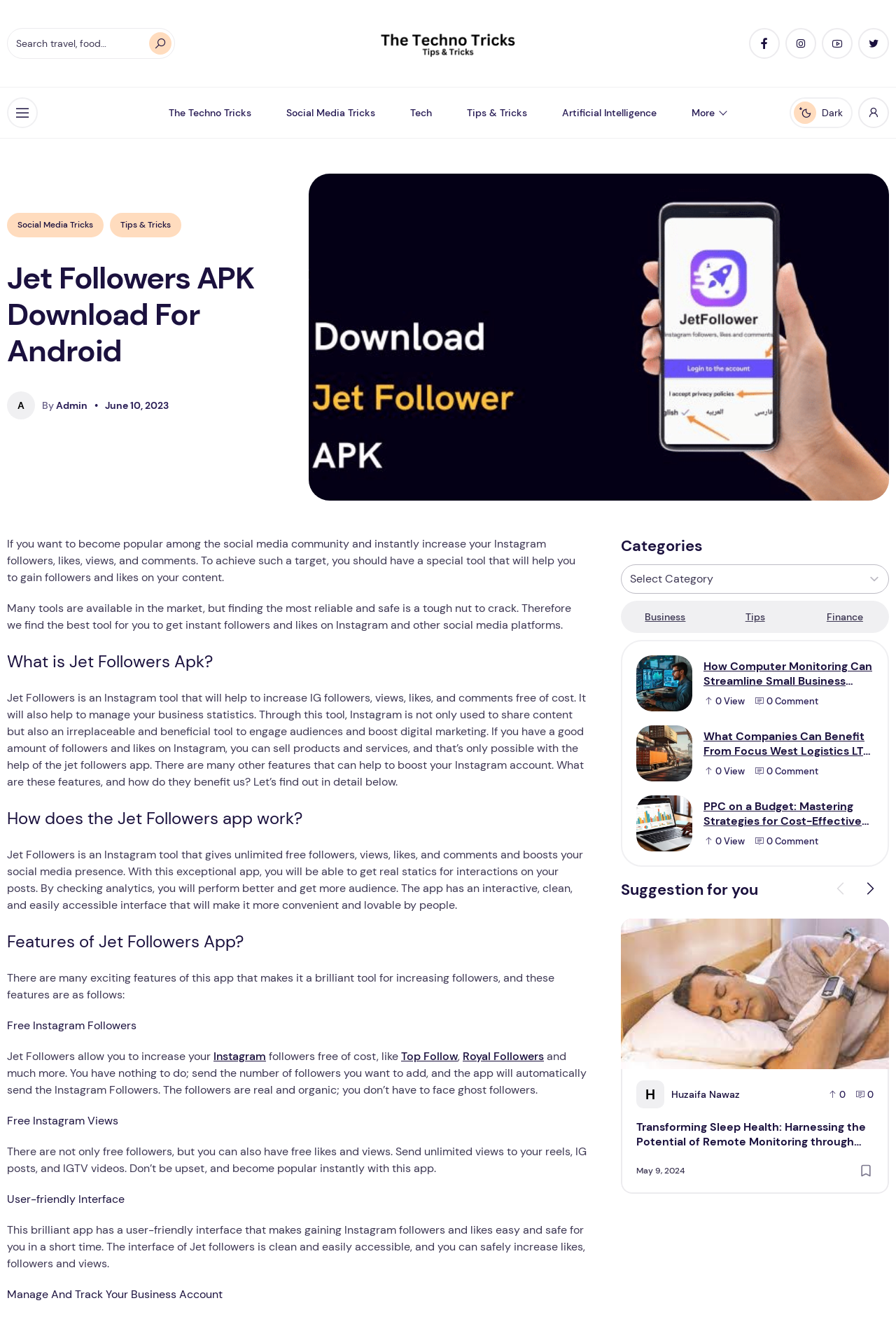Identify the bounding box coordinates of the region that needs to be clicked to carry out this instruction: "Read the article 'How Computer Monitoring Can Streamline Small Business Operations'". Provide these coordinates as four float numbers ranging from 0 to 1, i.e., [left, top, right, bottom].

[0.71, 0.498, 0.975, 0.54]